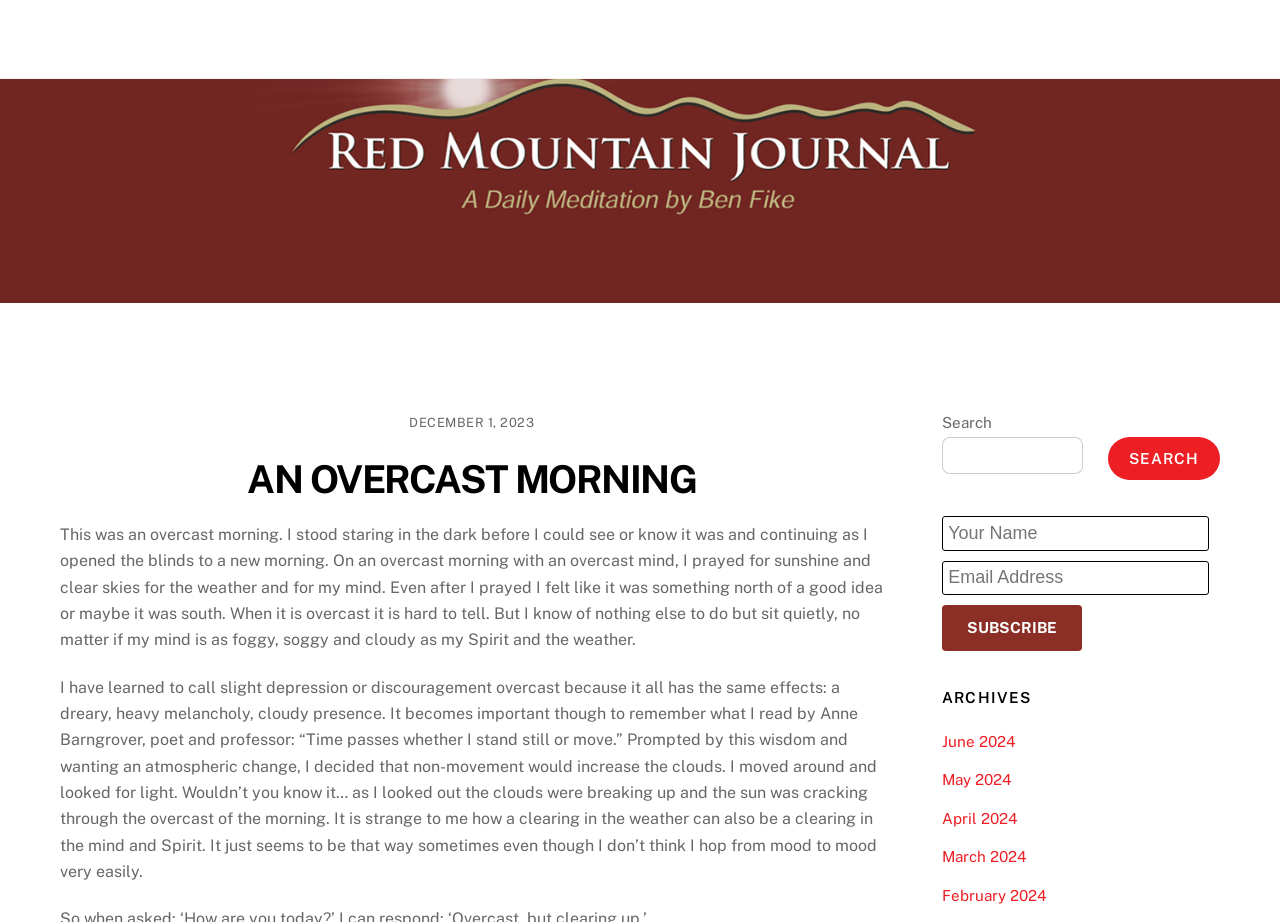Please locate the bounding box coordinates of the element that needs to be clicked to achieve the following instruction: "Login to your account". The coordinates should be four float numbers between 0 and 1, i.e., [left, top, right, bottom].

None